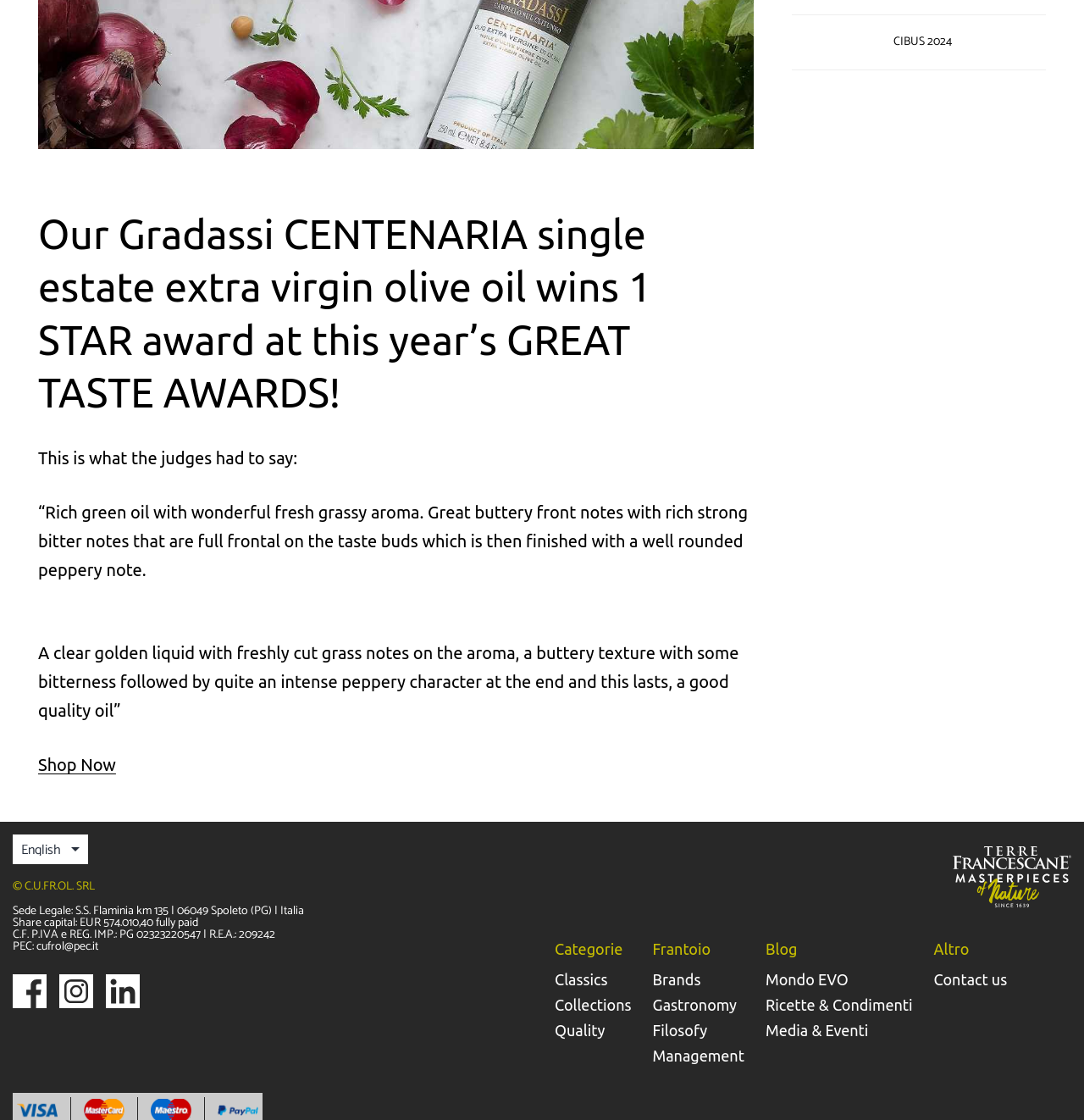Given the description "Brands", determine the bounding box of the corresponding UI element.

[0.602, 0.867, 0.687, 0.882]